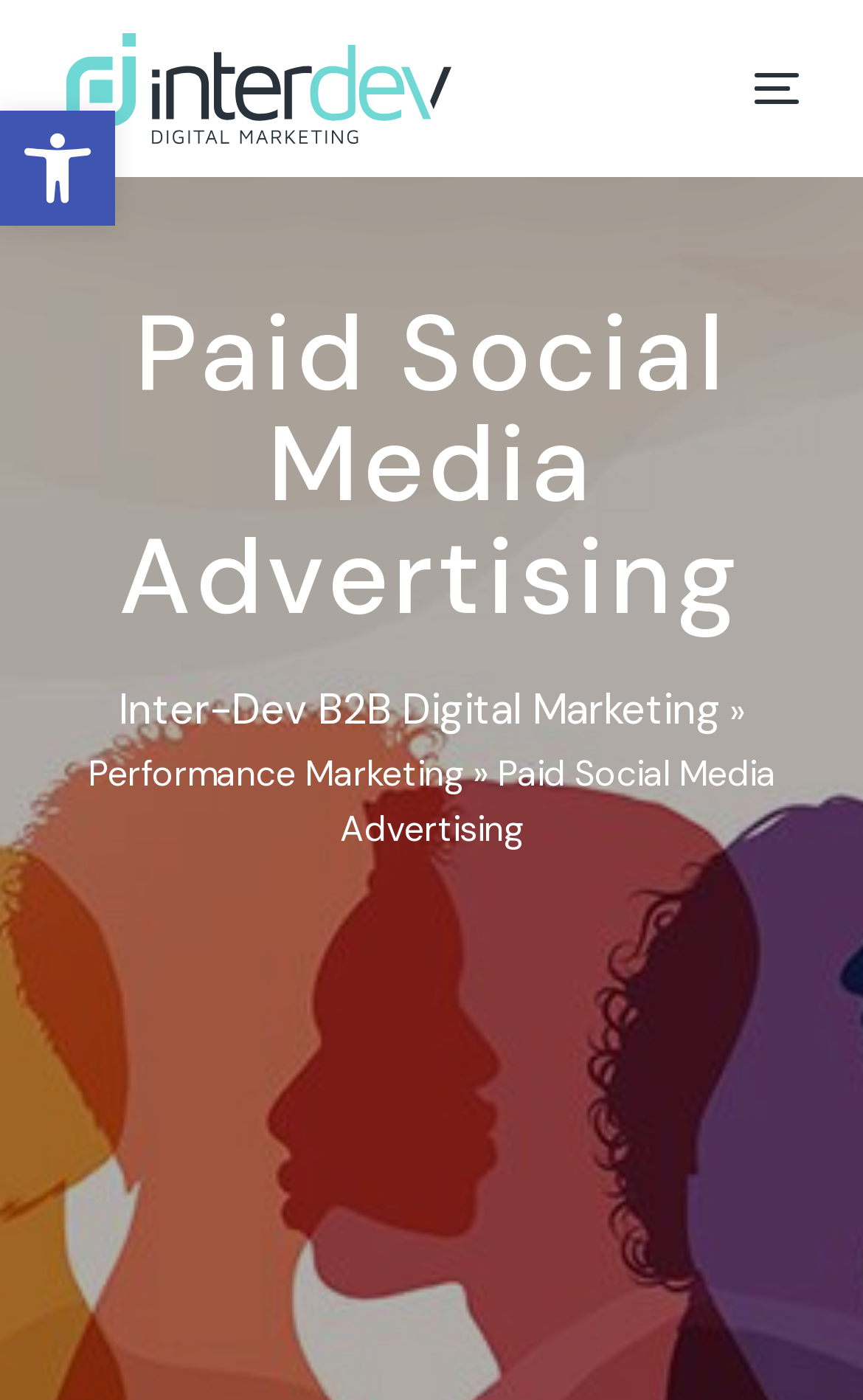Can you give a detailed response to the following question using the information from the image? What is the topic of the first service offered?

I looked at the heading element that is a child of the button element with the text 'mobile-menu'. The heading element has the text 'Paid Social Media Advertising', which suggests that it is the topic of the first service offered.